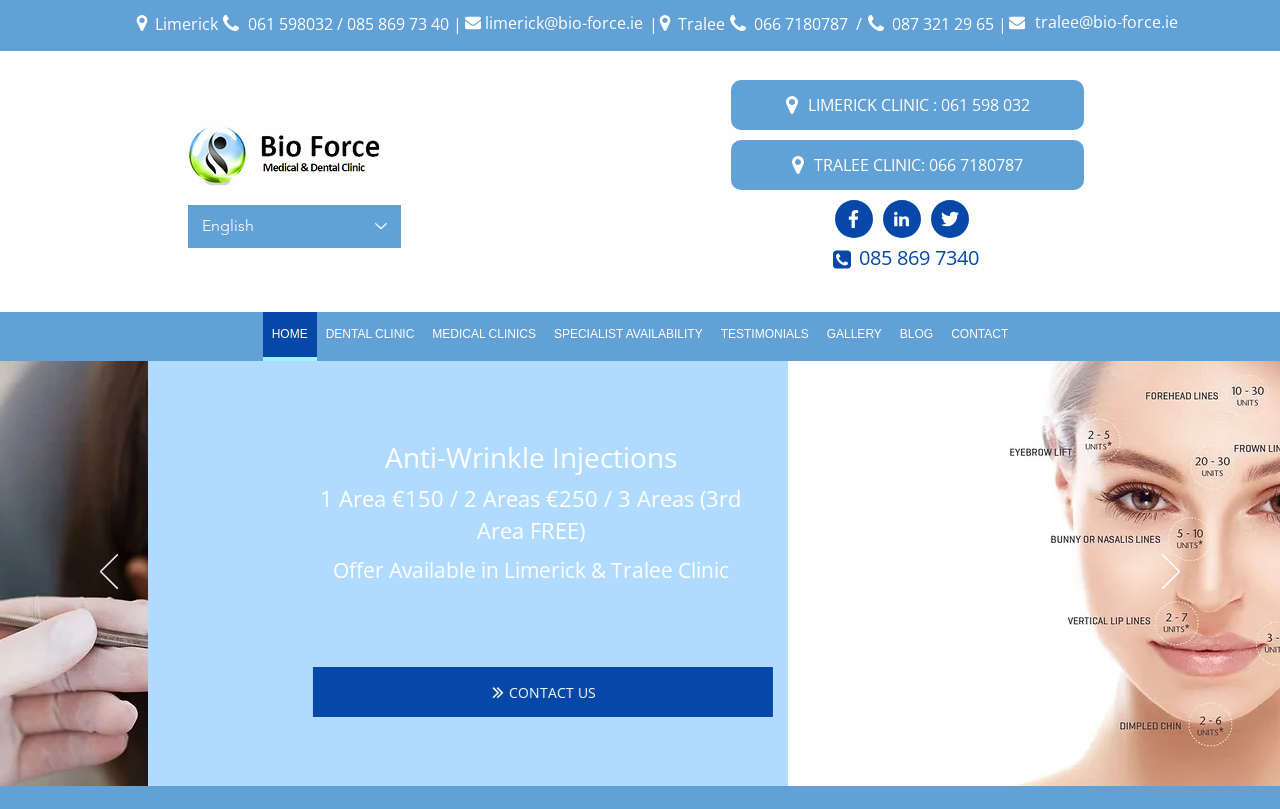What is the phone number of the Limerick clinic?
Provide an in-depth answer to the question, covering all aspects.

I found the phone number of the Limerick clinic by looking at the top section of the webpage, where the clinic locations and contact information are listed. The phone number is displayed as '061 598032 / 085 869 73 40'.